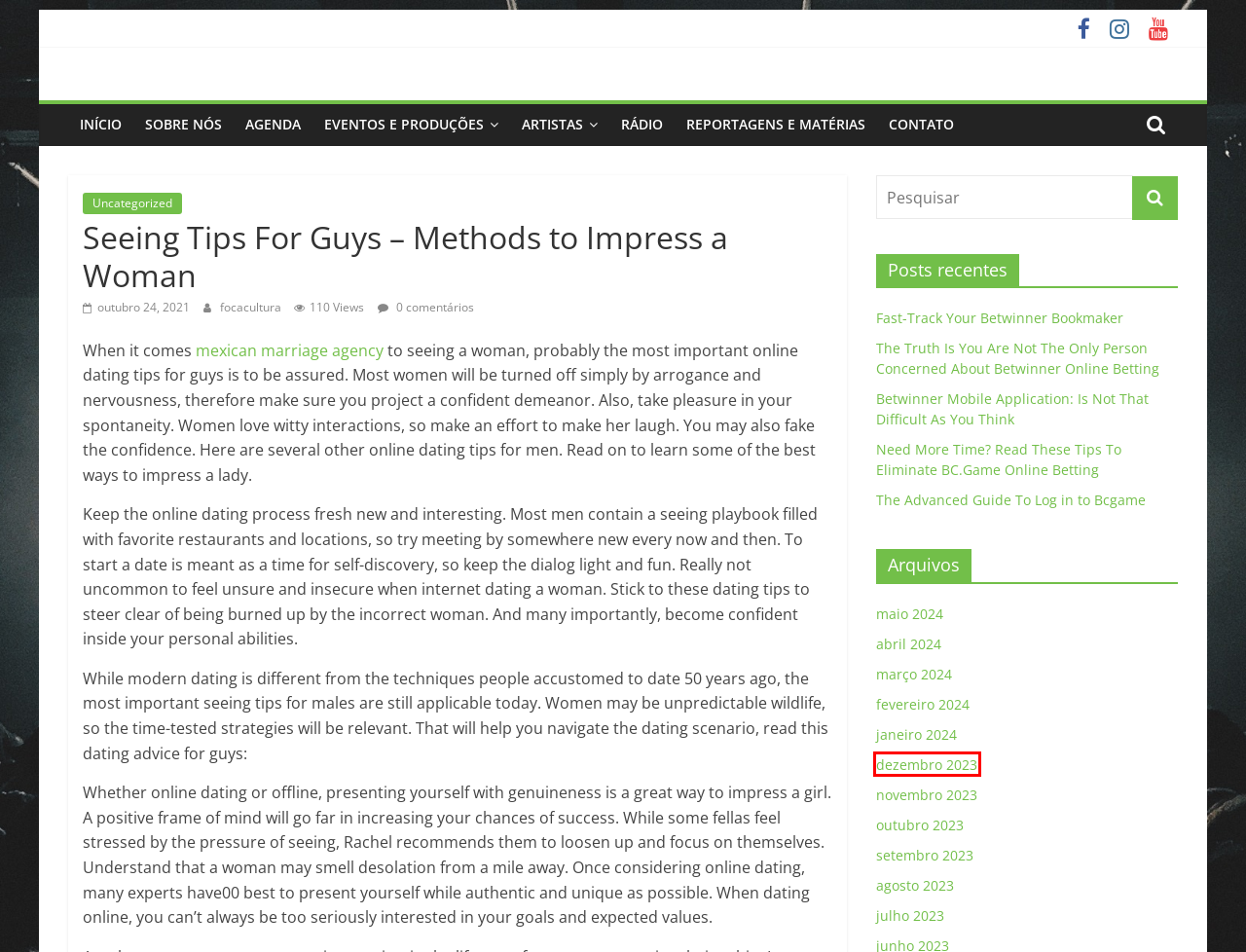Check out the screenshot of a webpage with a red rectangle bounding box. Select the best fitting webpage description that aligns with the new webpage after clicking the element inside the bounding box. Here are the candidates:
A. Artistas – FOCA
B. fevereiro 2024 – FOCA
C. dezembro 2023 – FOCA
D. novembro 2023 – FOCA
E. Reportagens e Matérias – FOCA
F. focacultura – FOCA
G. Agenda – FOCA
H. Contato – FOCA

C